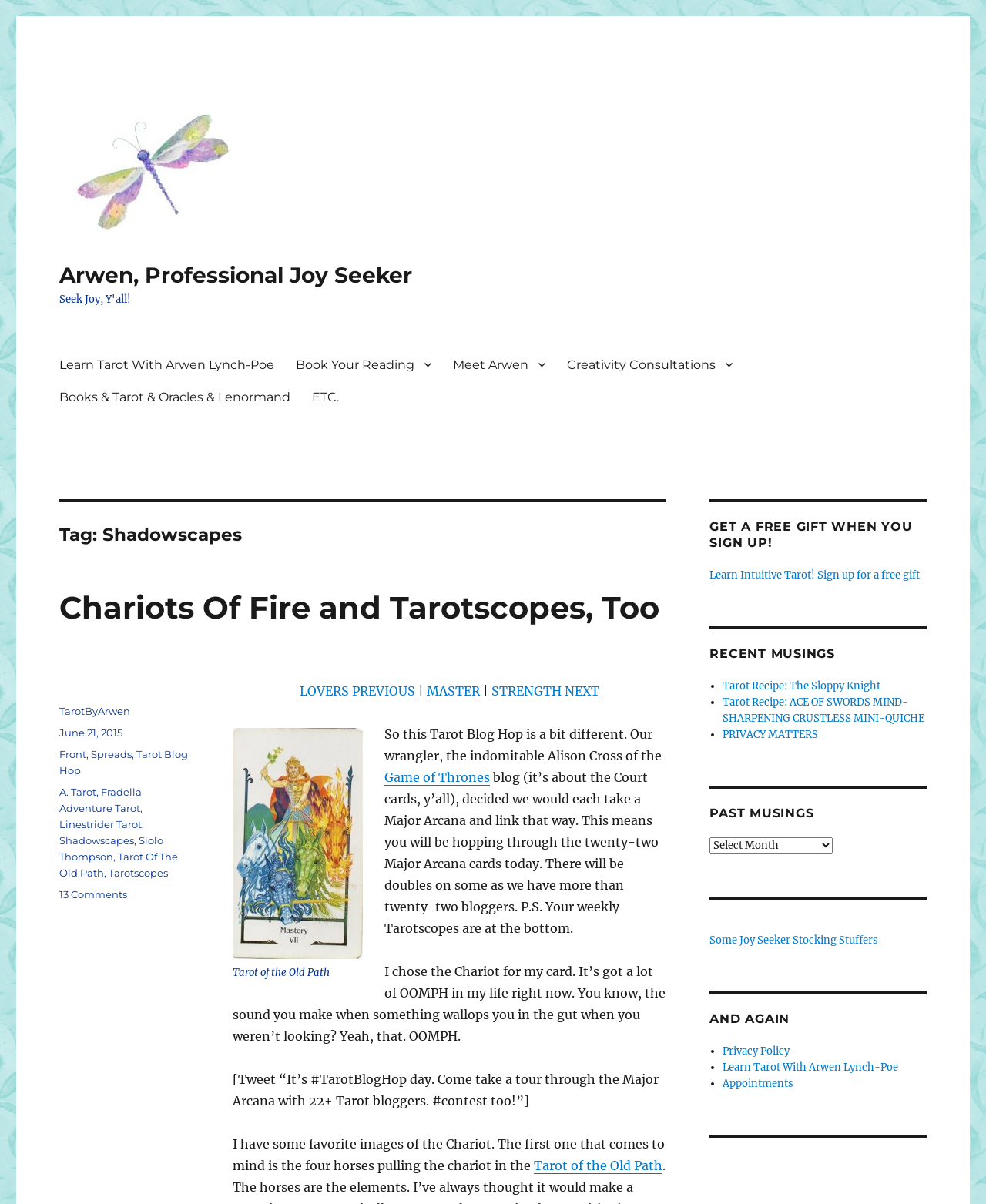Determine the bounding box coordinates of the area to click in order to meet this instruction: "Click on Apply".

None